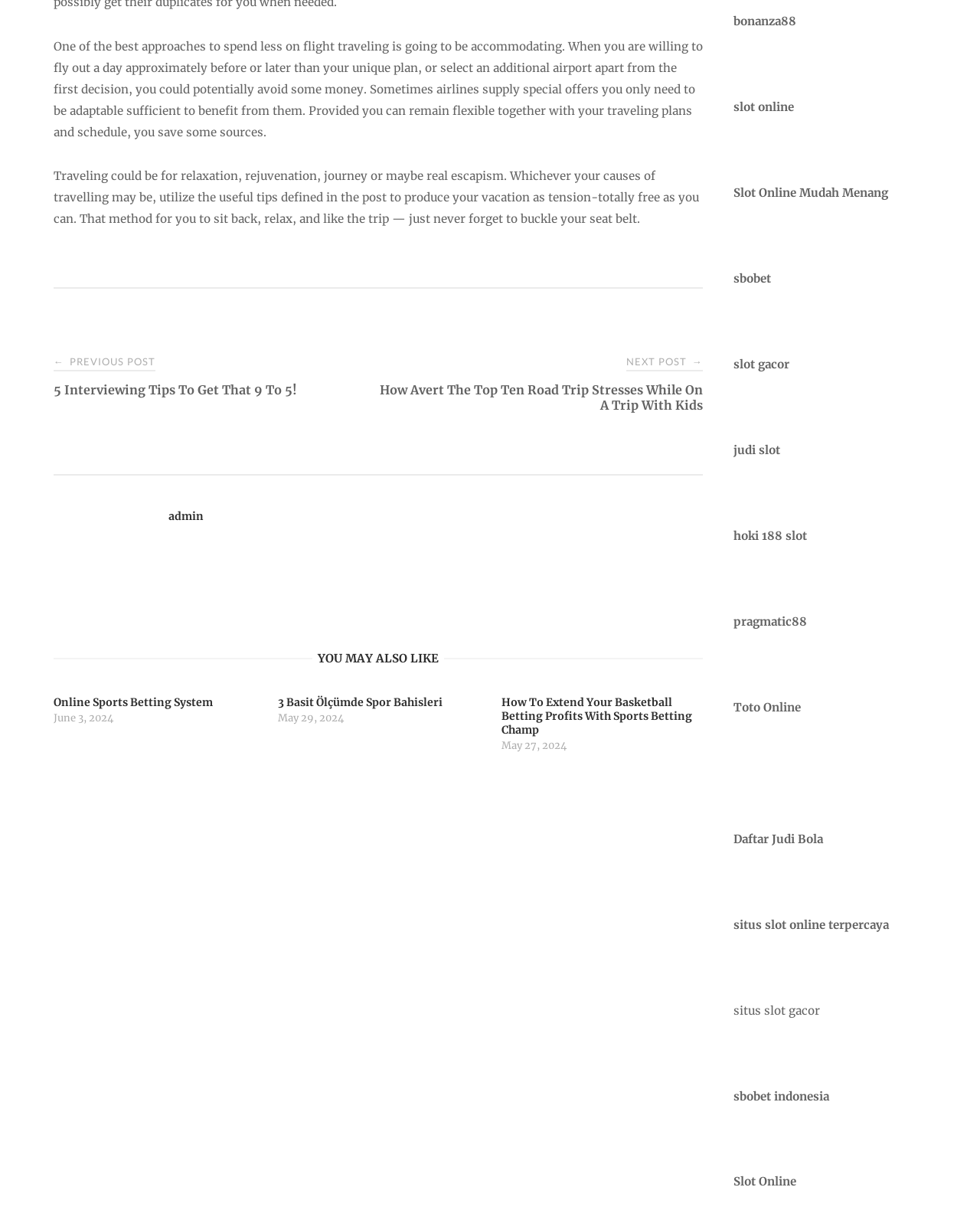Can you show the bounding box coordinates of the region to click on to complete the task described in the instruction: "Read post about online sports betting system"?

[0.055, 0.575, 0.26, 0.602]